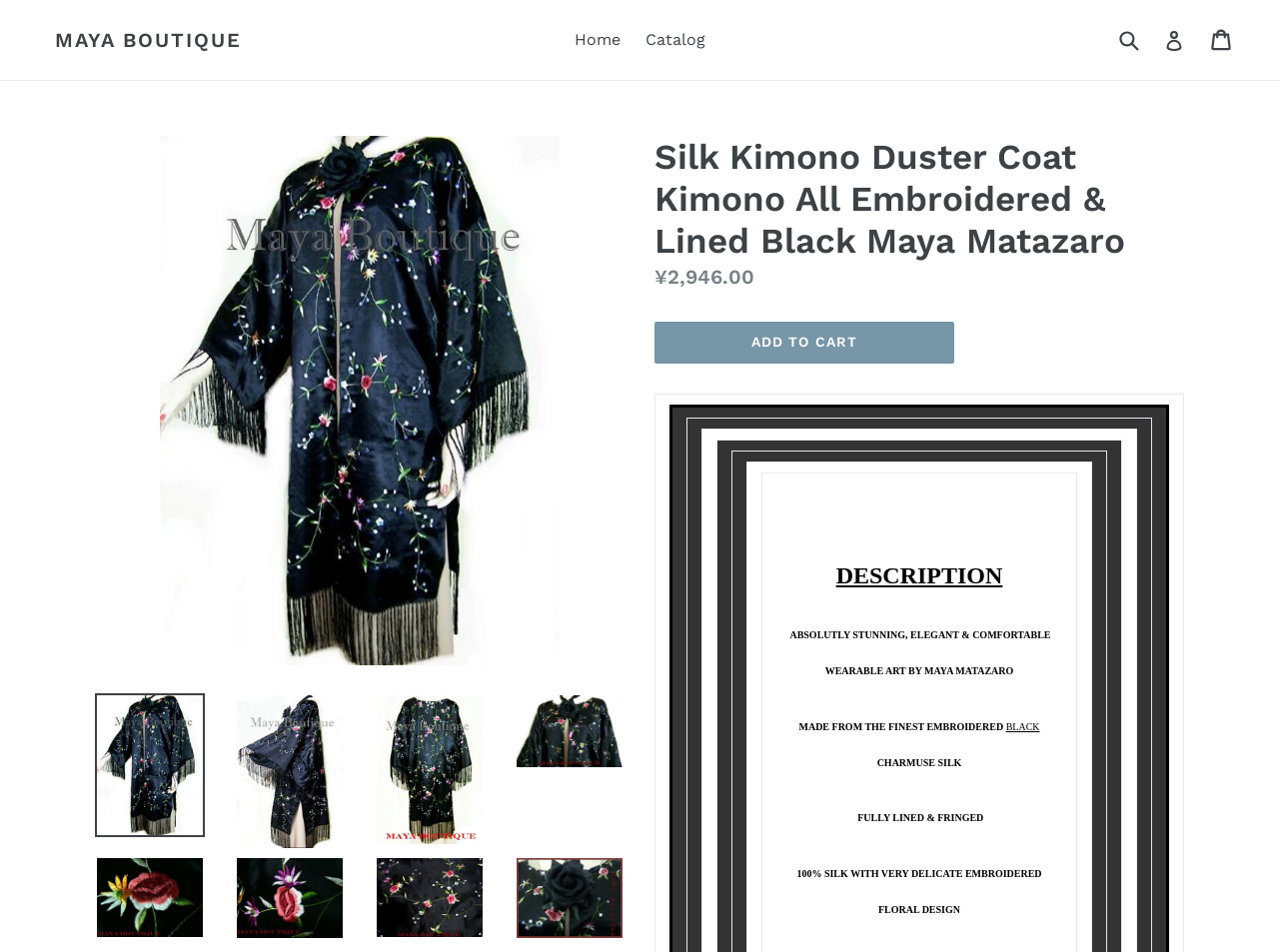What is the brand name of the boutique?
Give a one-word or short-phrase answer derived from the screenshot.

MAYA BOUTIQUE